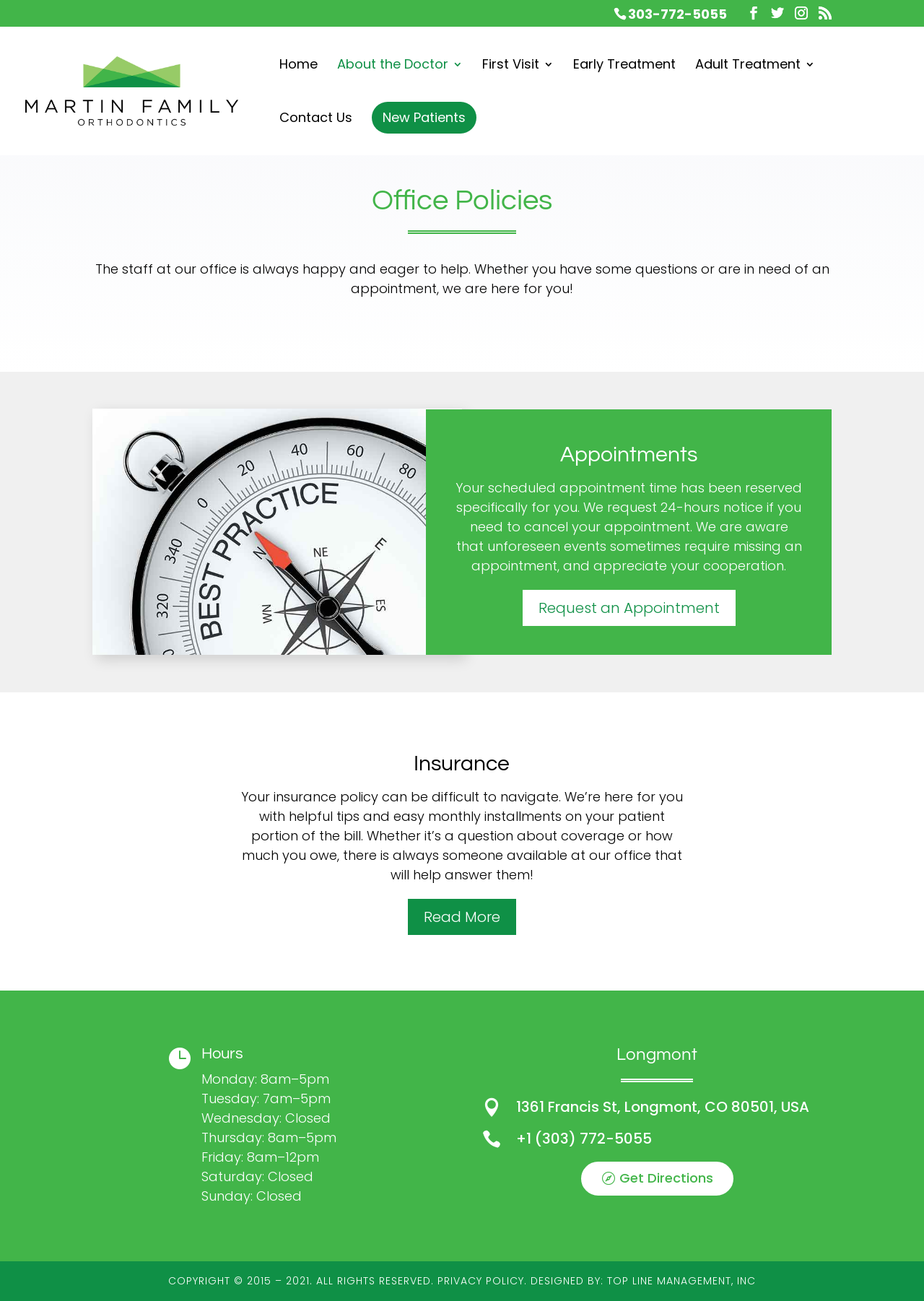Show the bounding box coordinates of the region that should be clicked to follow the instruction: "Visit the home page."

[0.302, 0.046, 0.344, 0.078]